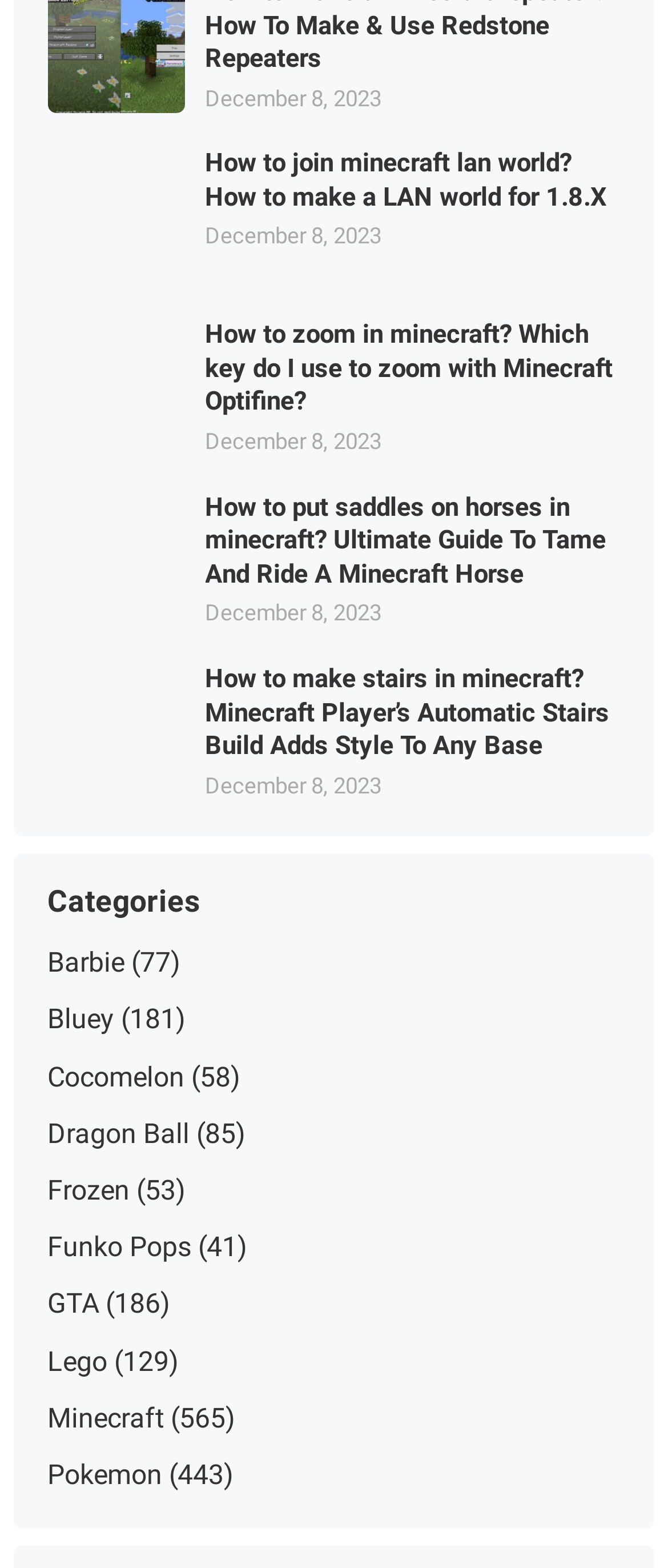What is the category with the most articles?
Provide a concise answer using a single word or phrase based on the image.

Minecraft